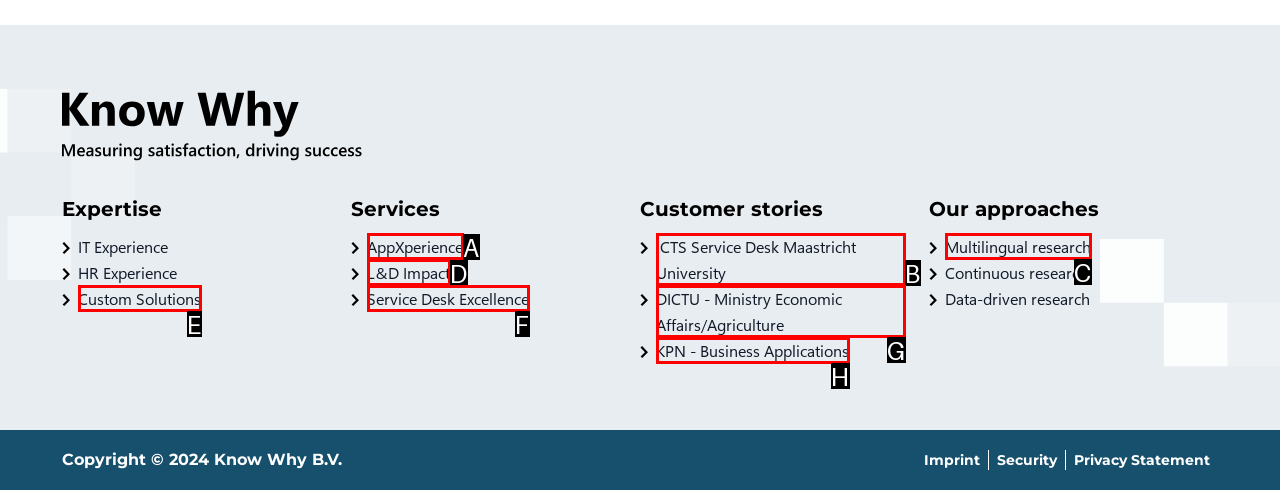Identify the option that corresponds to: Service Desk Excellence
Respond with the corresponding letter from the choices provided.

F